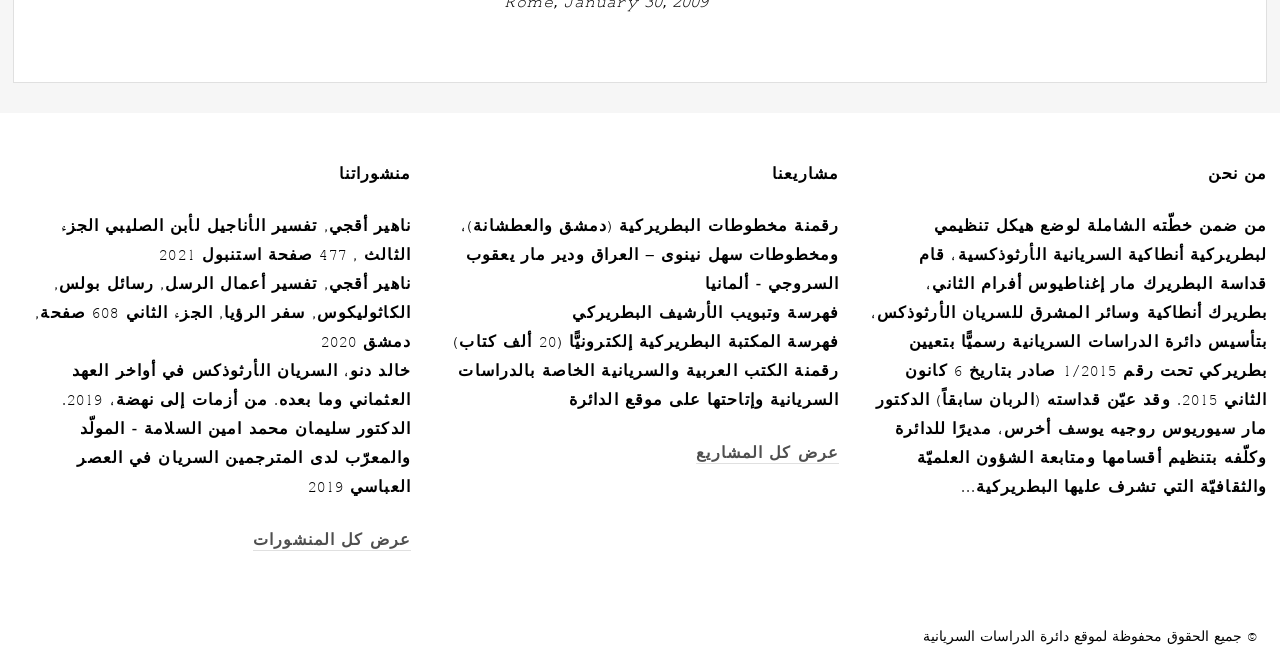What is the copyright notice at the bottom of the webpage?
Use the screenshot to answer the question with a single word or phrase.

All rights reserved for the Syriac Studies Department website